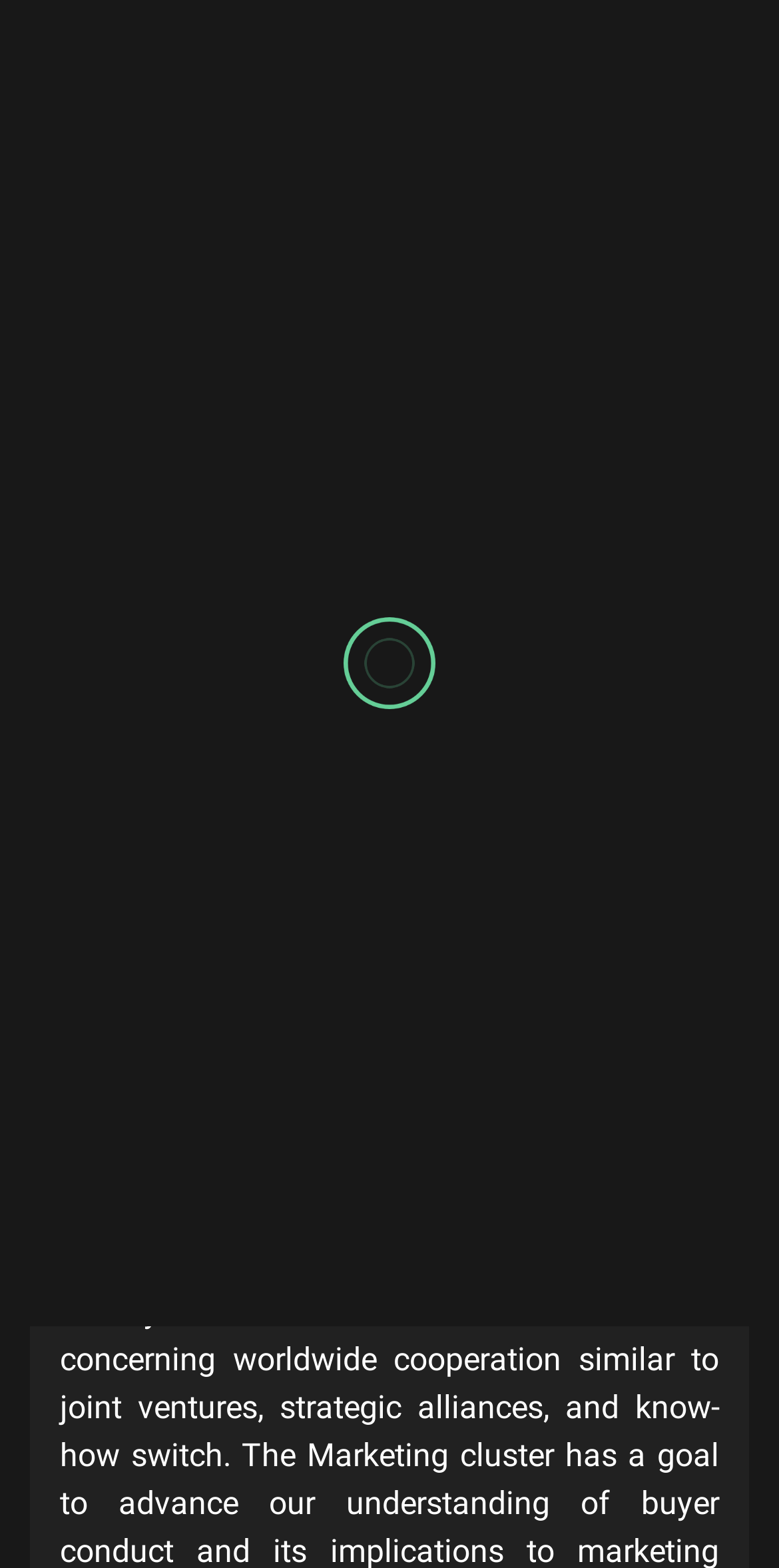Given the element description Finance, predict the bounding box coordinates for the UI element in the webpage screenshot. The format should be (top-left x, top-left y, bottom-right x, bottom-right y), and the values should be between 0 and 1.

[0.754, 0.338, 0.882, 0.364]